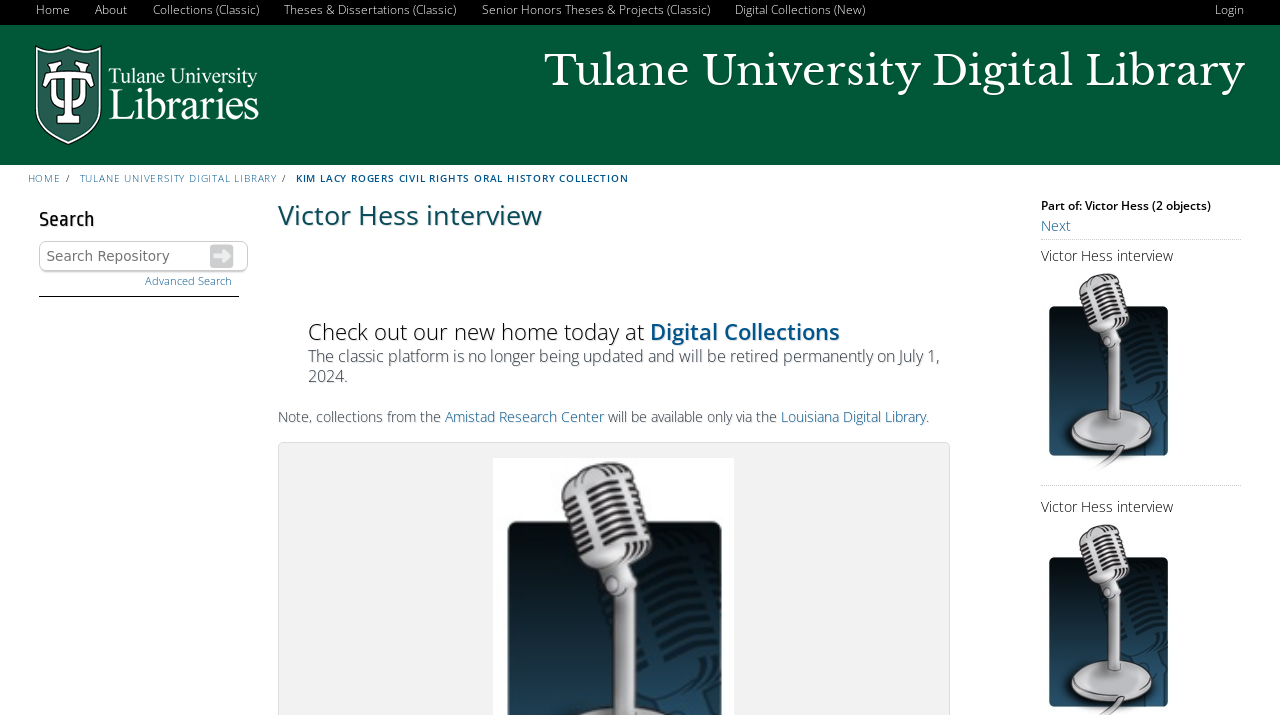Provide the bounding box coordinates of the UI element that matches the description: "Collections (Classic)".

[0.118, 0.0, 0.204, 0.028]